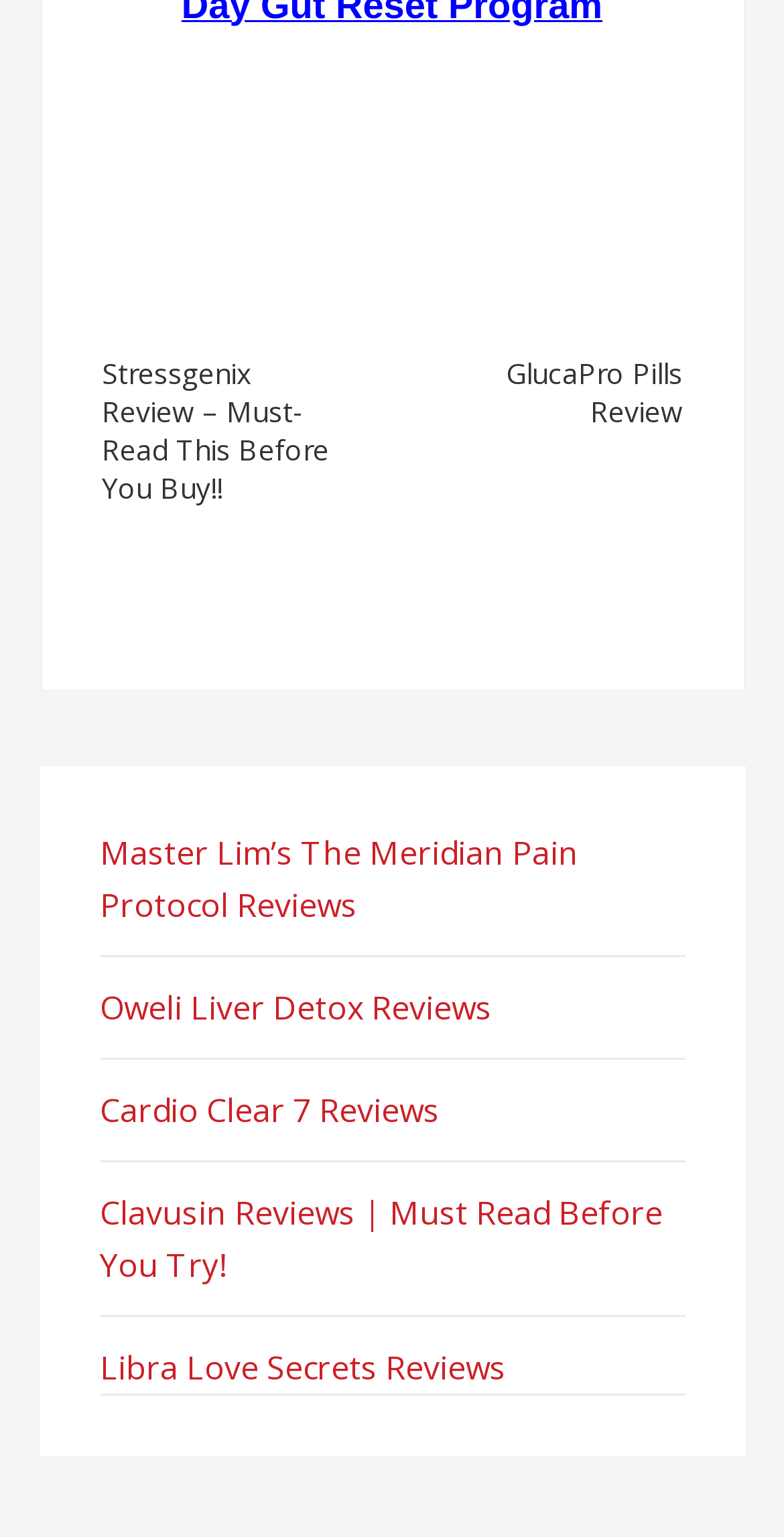What is the width of the complementary section?
By examining the image, provide a one-word or phrase answer.

0.95 - 0.05 = 0.9